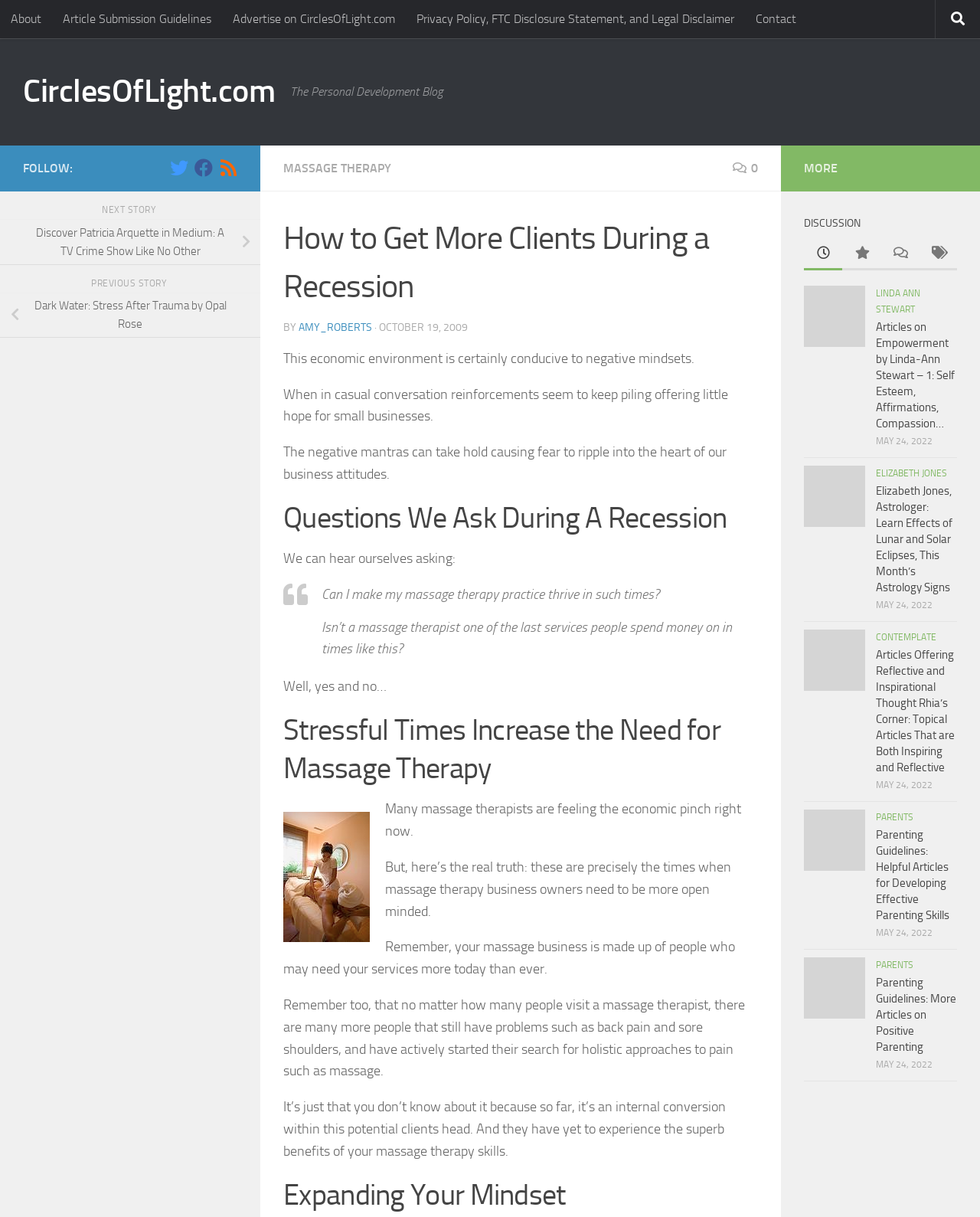Provide the bounding box coordinates of the section that needs to be clicked to accomplish the following instruction: "Check the 'NEXT STORY'."

[0.104, 0.168, 0.162, 0.177]